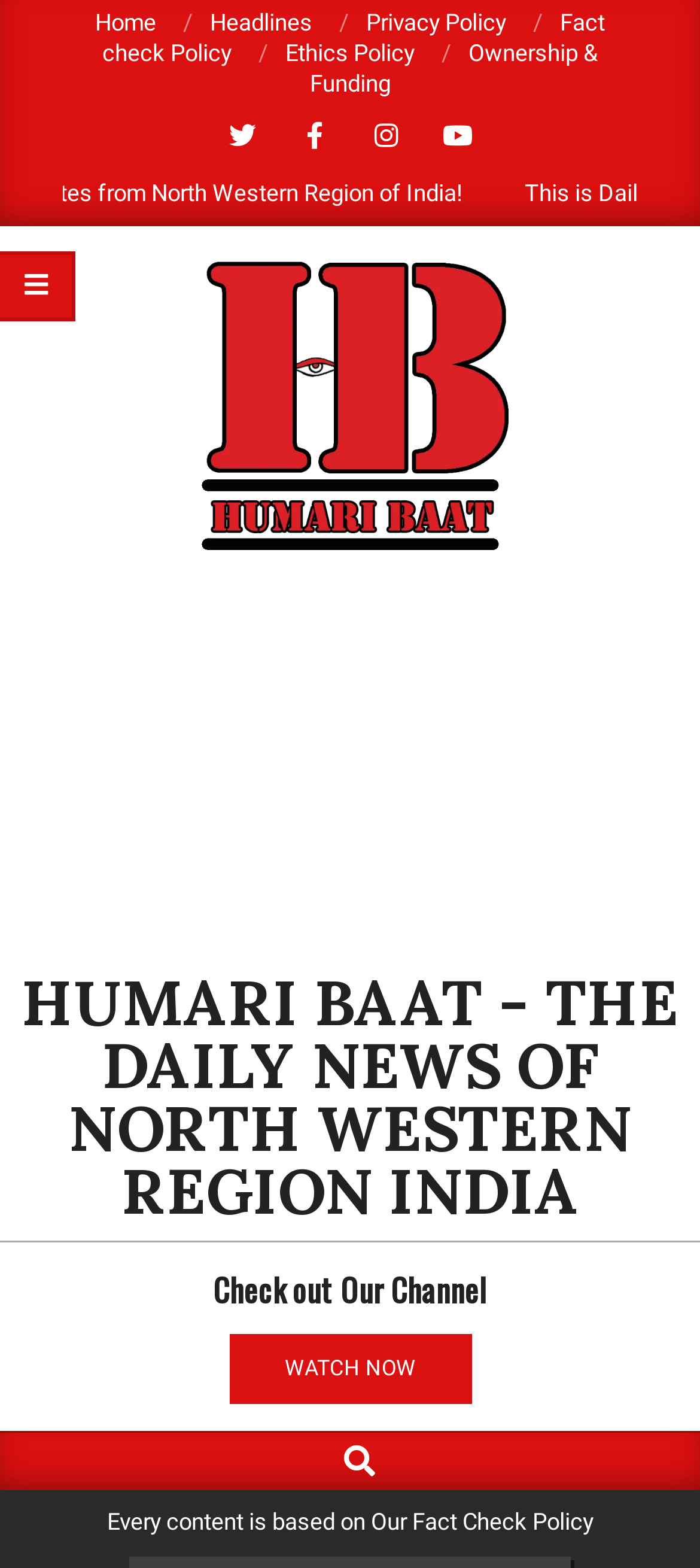Determine the webpage's heading and output its text content.

Recruitment Drive initiated For 120 Officers: SEBI